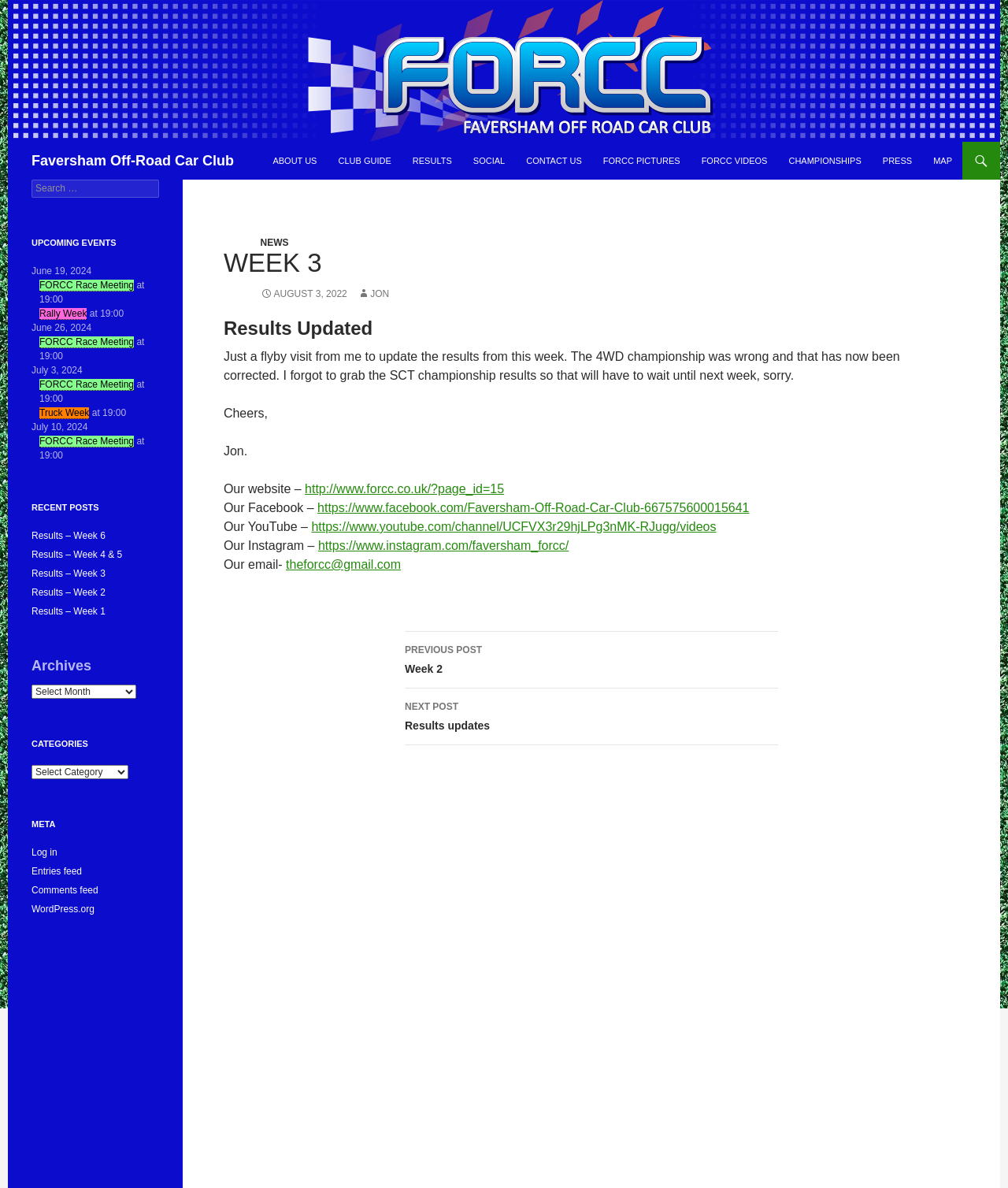What is the name of the car club?
Please answer the question with as much detail as possible using the screenshot.

I found the answer by looking at the top of the webpage, where the title 'Faversham Off-Road Car Club' is displayed prominently.